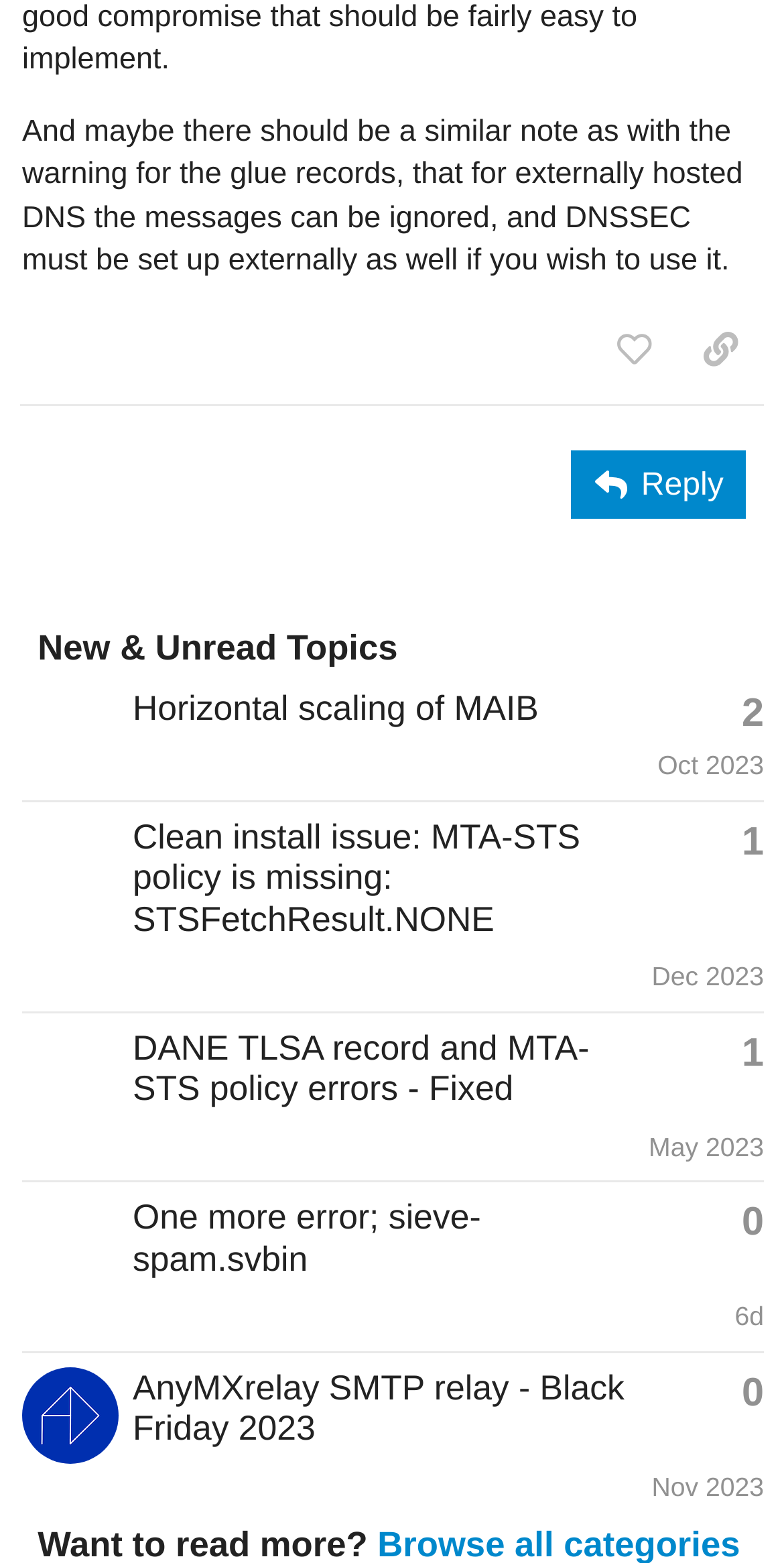Please provide a brief answer to the following inquiry using a single word or phrase:
When was the last topic created?

Nov 24, 2023